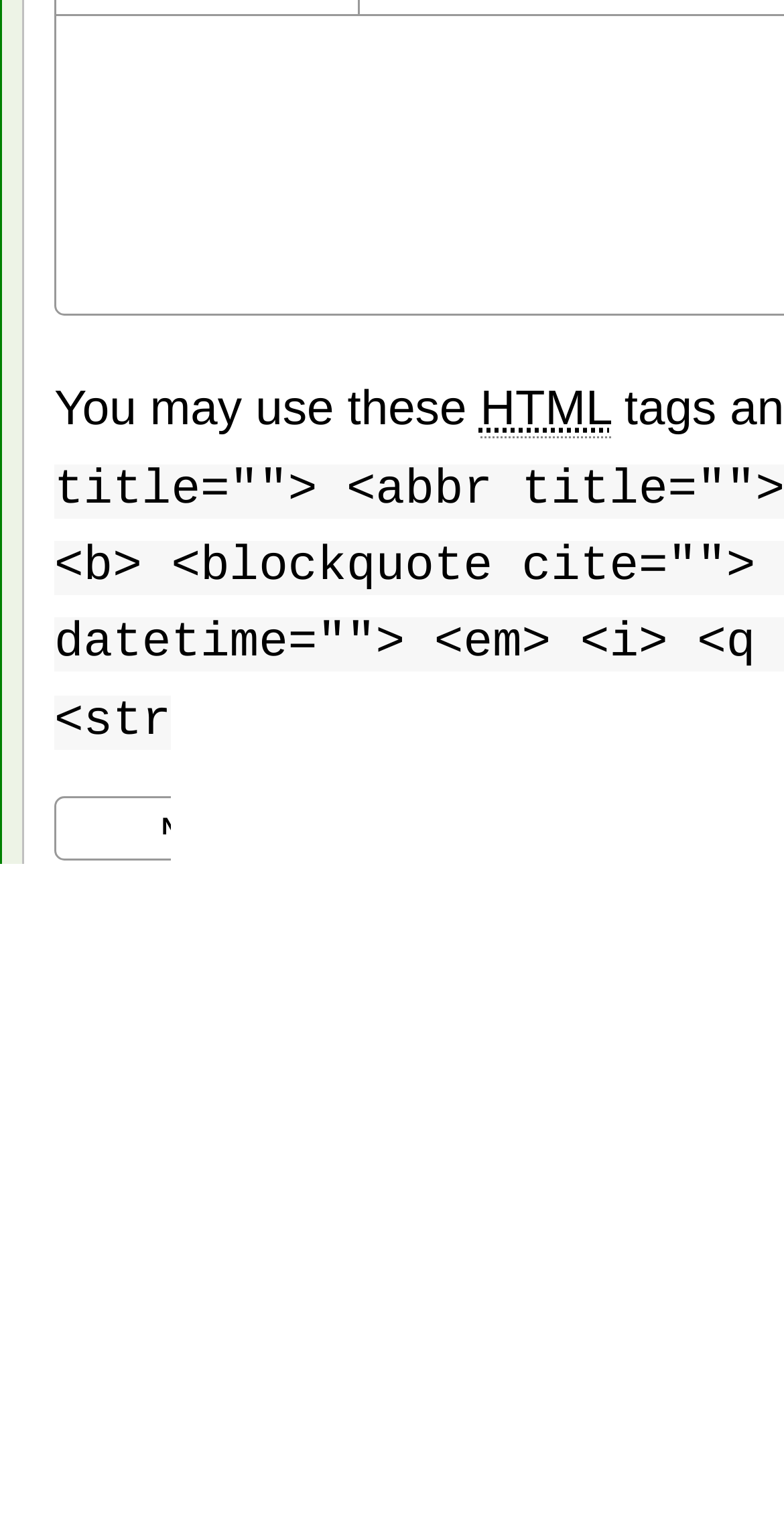Based on the element description "The Battles", predict the bounding box coordinates of the UI element.

[0.132, 0.923, 0.275, 0.939]